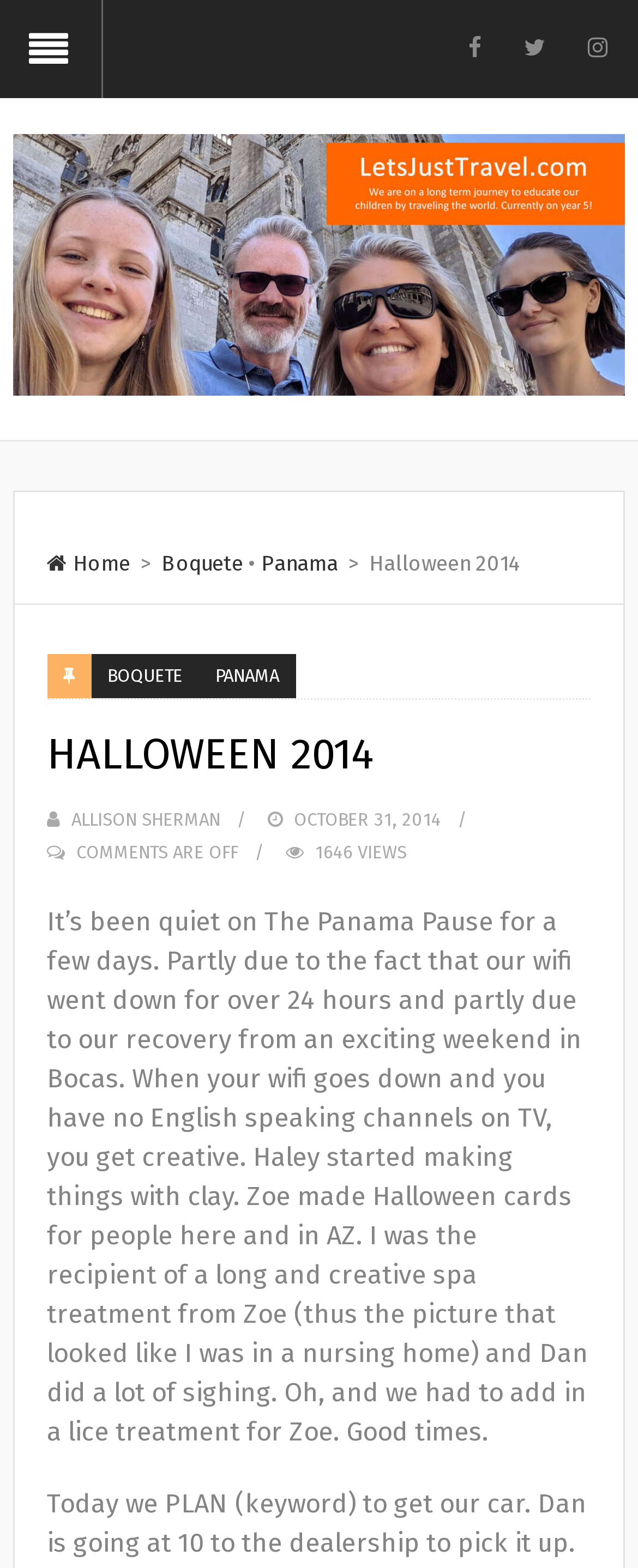What is the author's name?
Look at the image and provide a short answer using one word or a phrase.

Allison Sherman